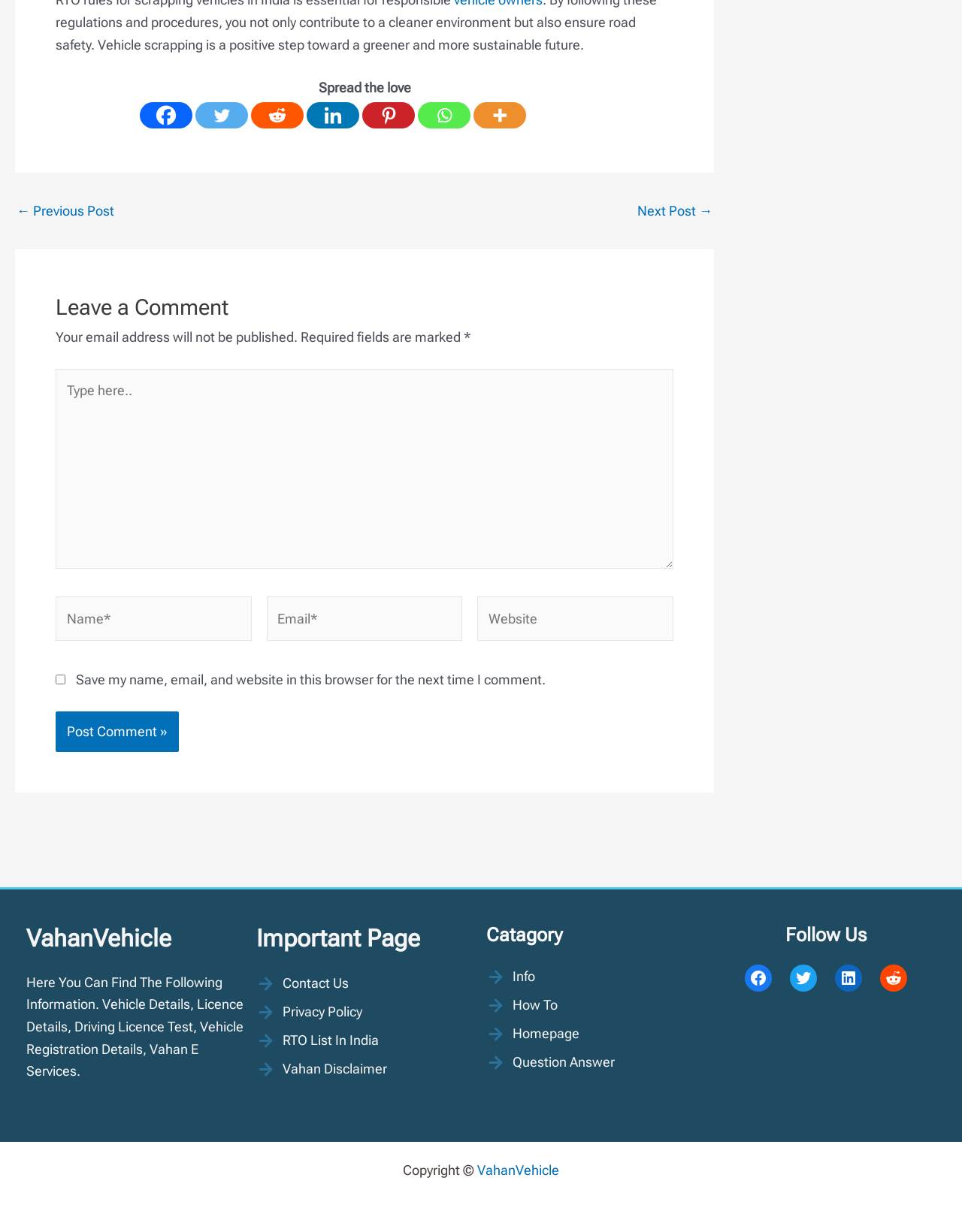Find the bounding box coordinates of the clickable area required to complete the following action: "Click on the Facebook link".

[0.145, 0.083, 0.2, 0.104]